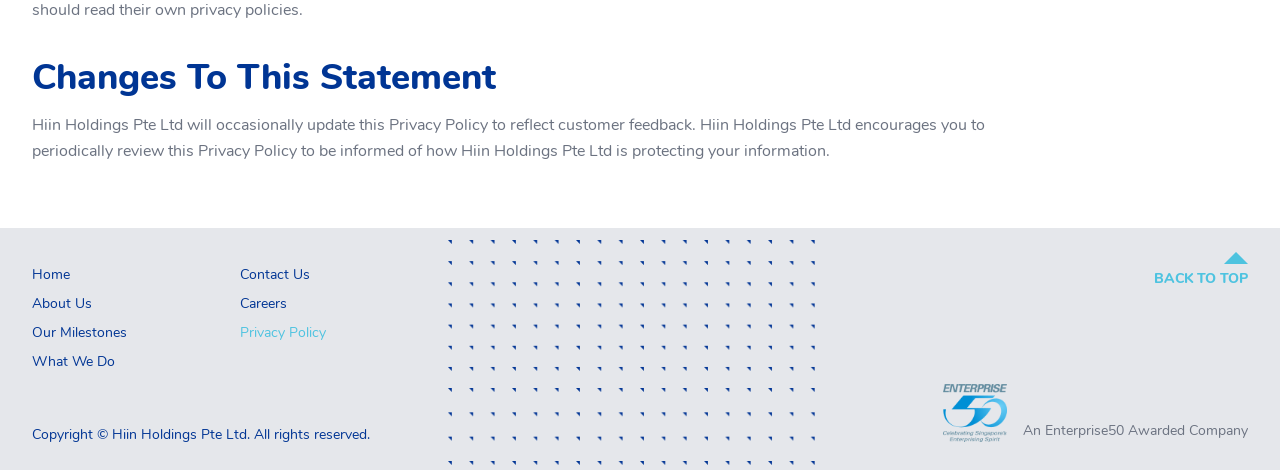Please find the bounding box coordinates in the format (top-left x, top-left y, bottom-right x, bottom-right y) for the given element description. Ensure the coordinates are floating point numbers between 0 and 1. Description: Careers

[0.188, 0.624, 0.224, 0.665]